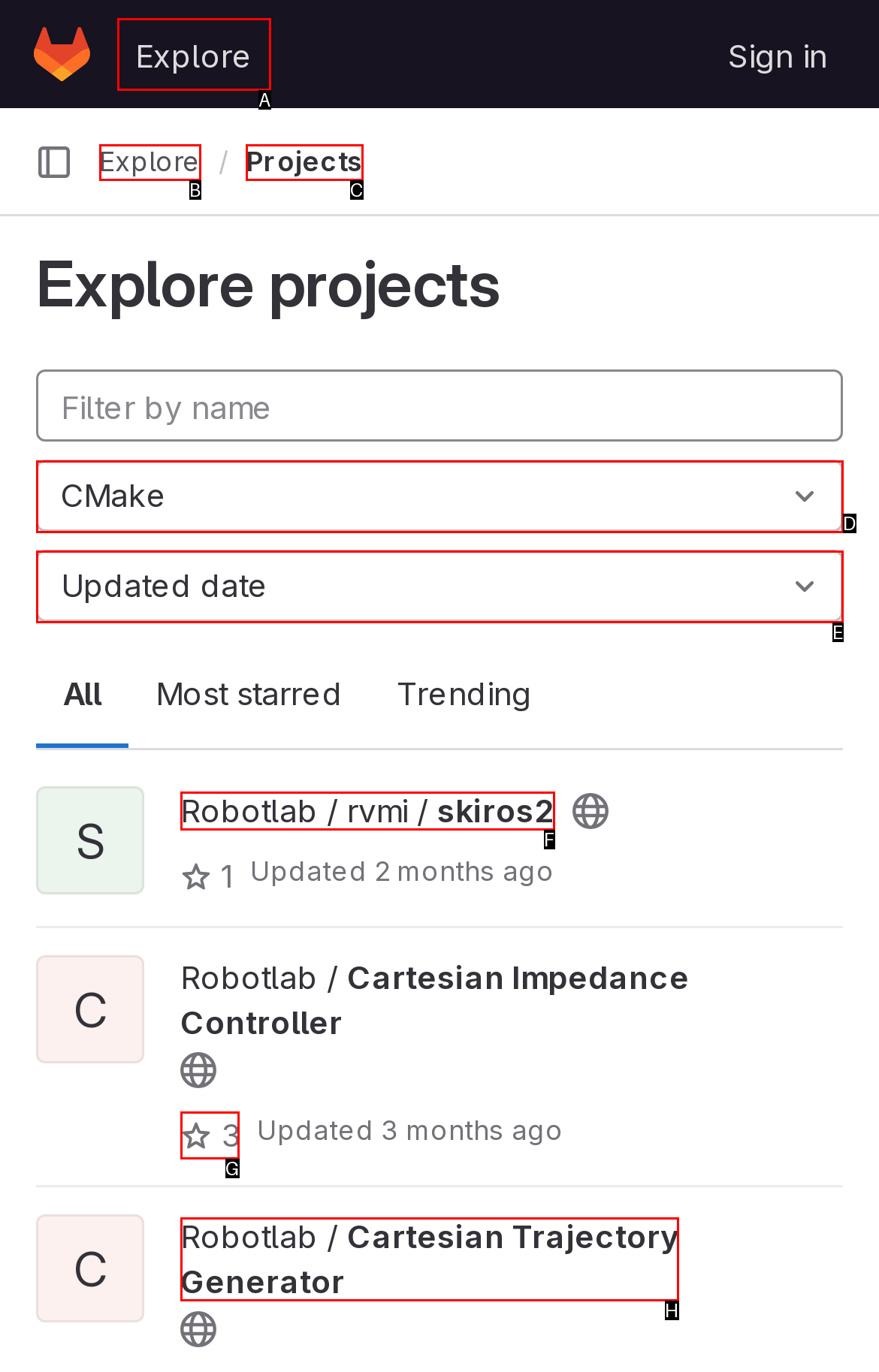From the given choices, indicate the option that best matches: Updated date
State the letter of the chosen option directly.

E